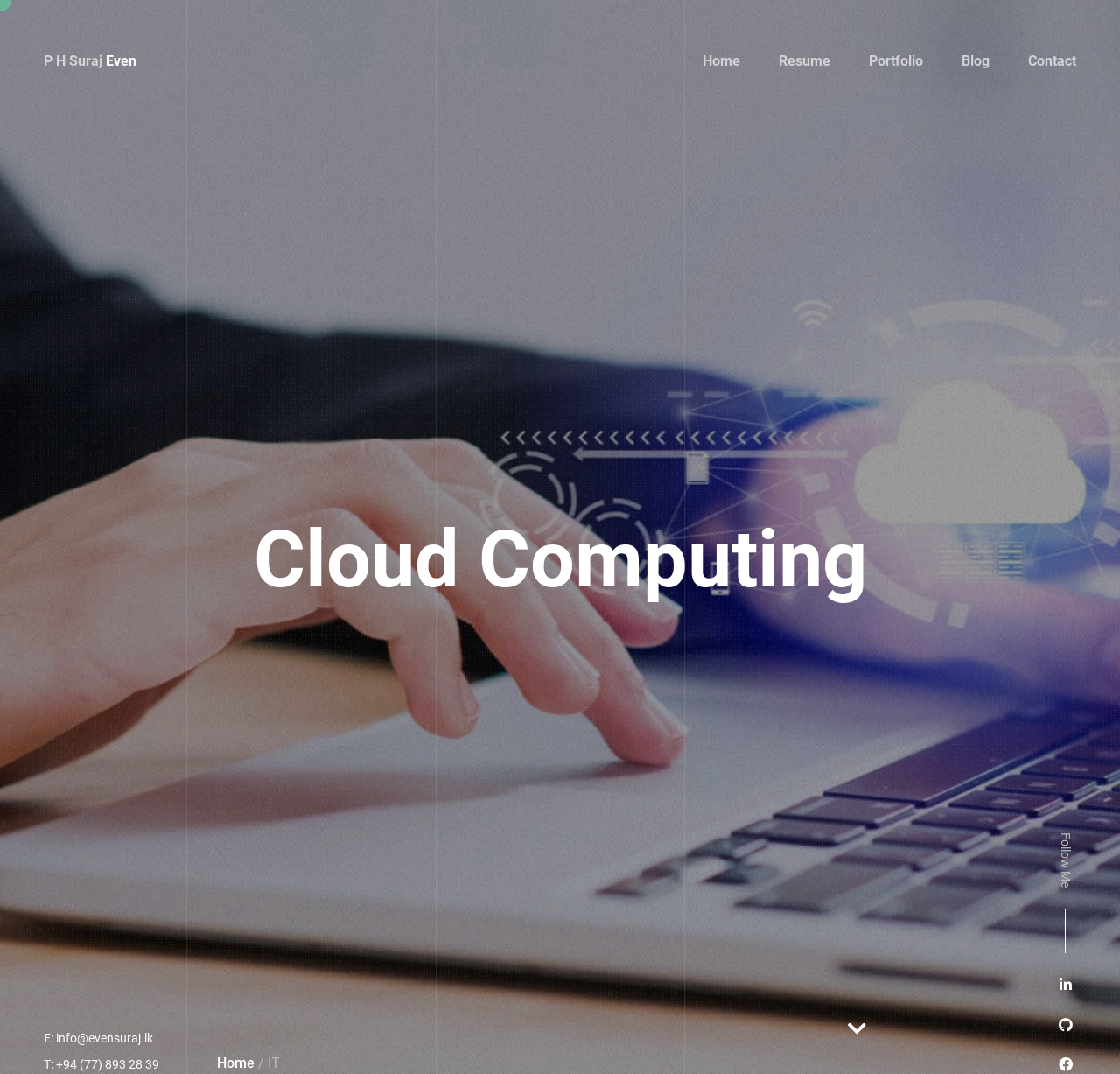Provide your answer to the question using just one word or phrase: What social media platforms can you follow the author on?

Unknown